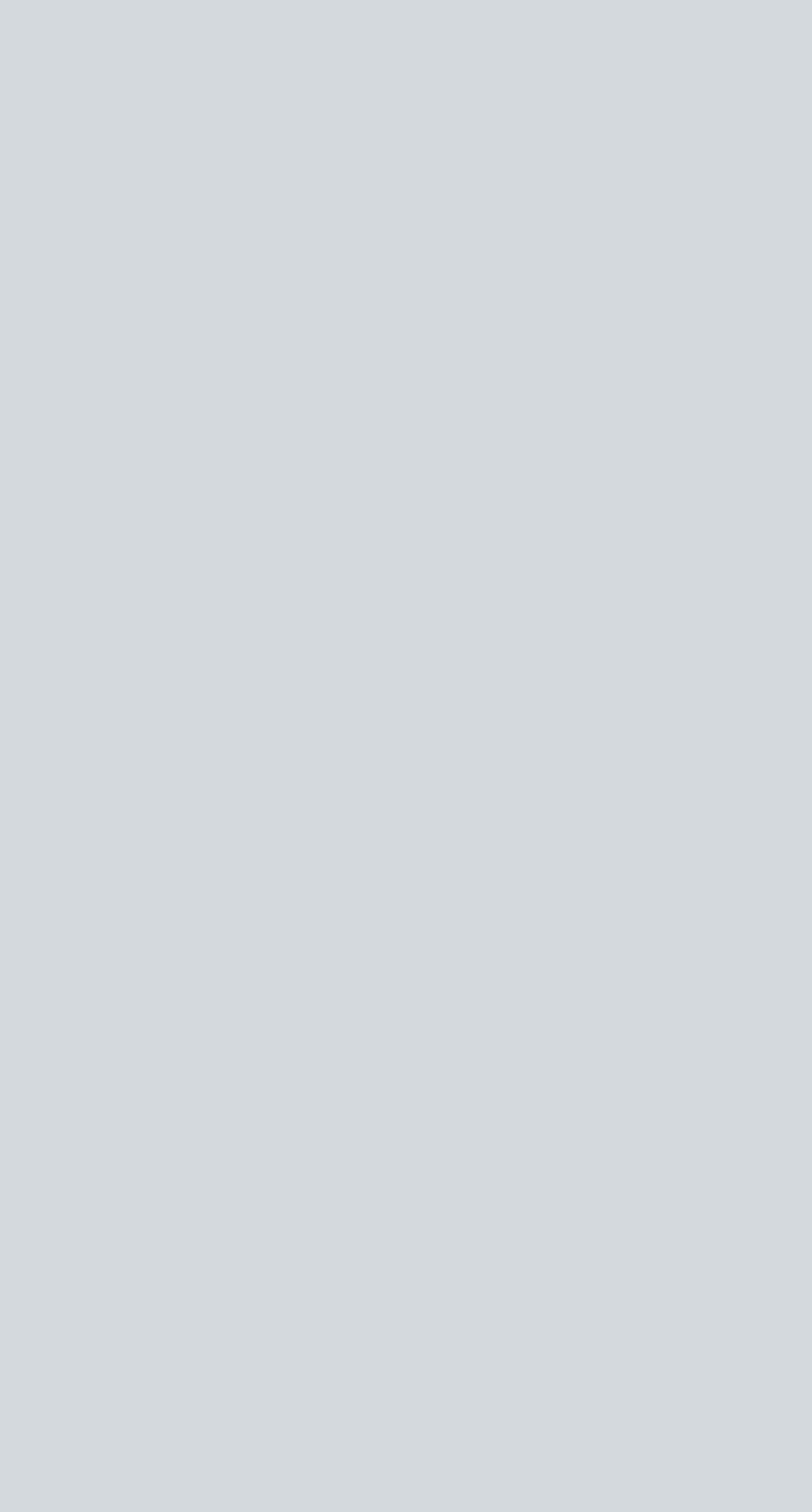Find the bounding box of the web element that fits this description: "Nuxt".

None